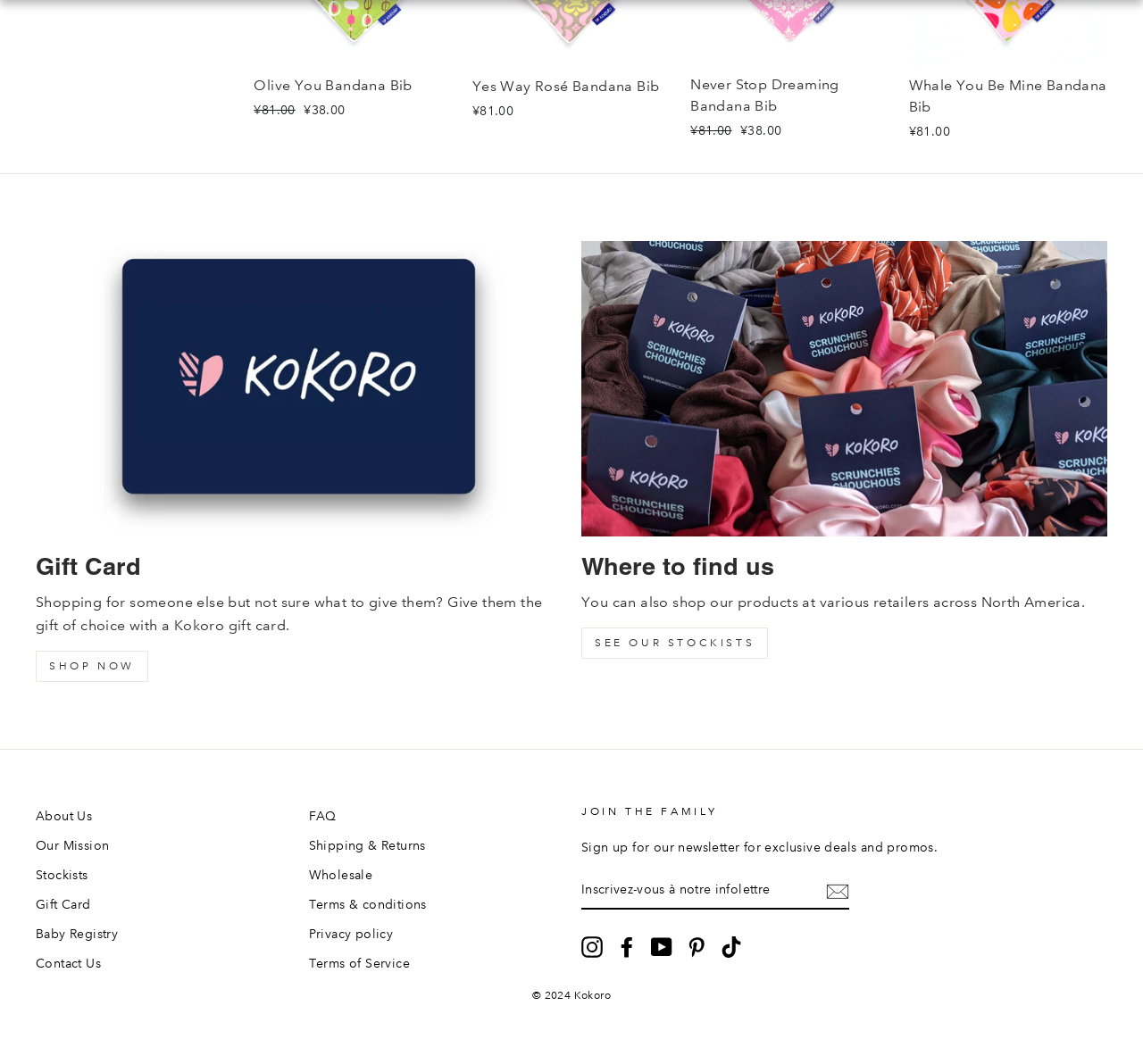Please locate the bounding box coordinates for the element that should be clicked to achieve the following instruction: "Click on 'SHOP NOW'". Ensure the coordinates are given as four float numbers between 0 and 1, i.e., [left, top, right, bottom].

[0.031, 0.611, 0.13, 0.64]